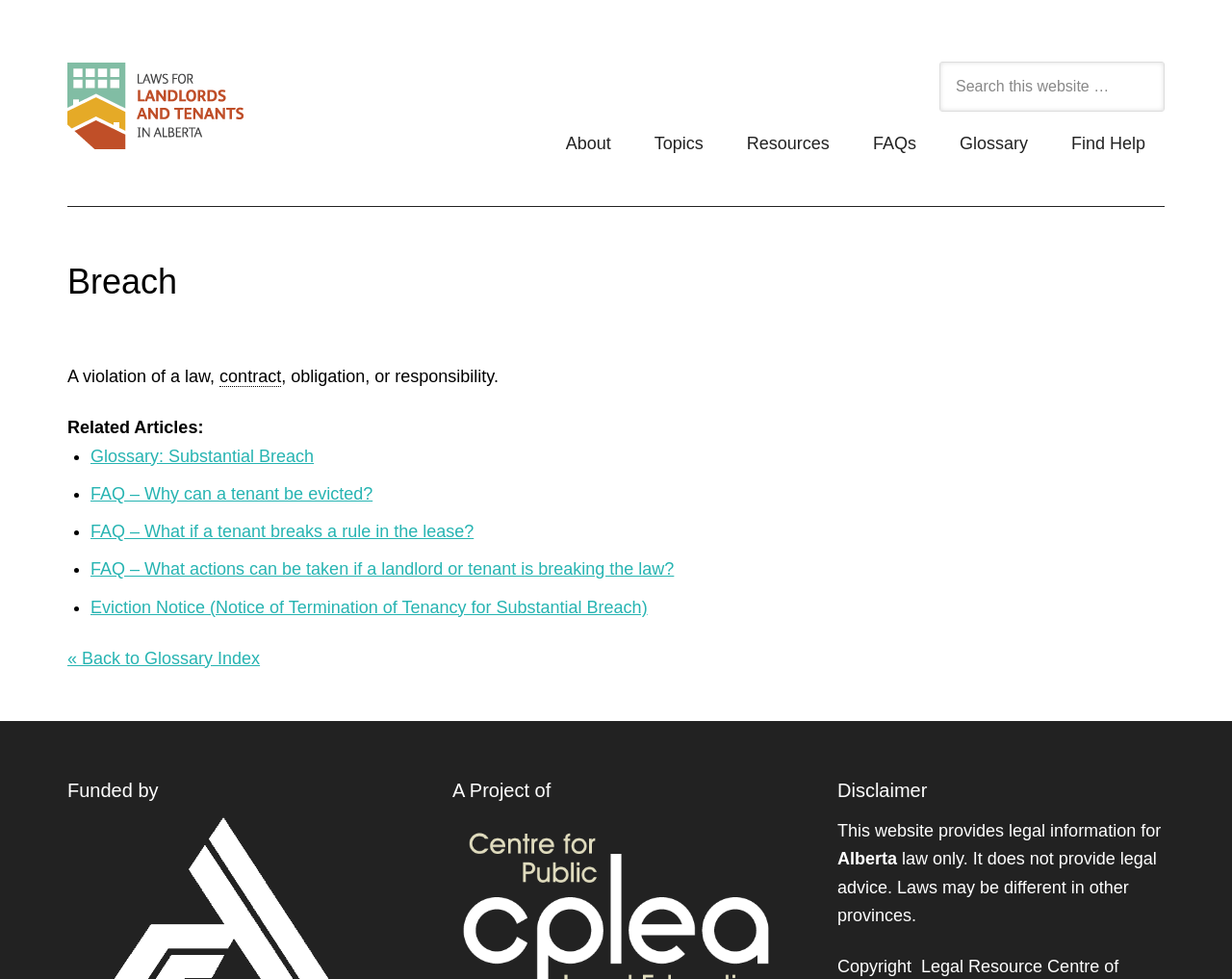Determine the bounding box coordinates for the area that should be clicked to carry out the following instruction: "Search this website".

[0.776, 0.08, 0.9, 0.096]